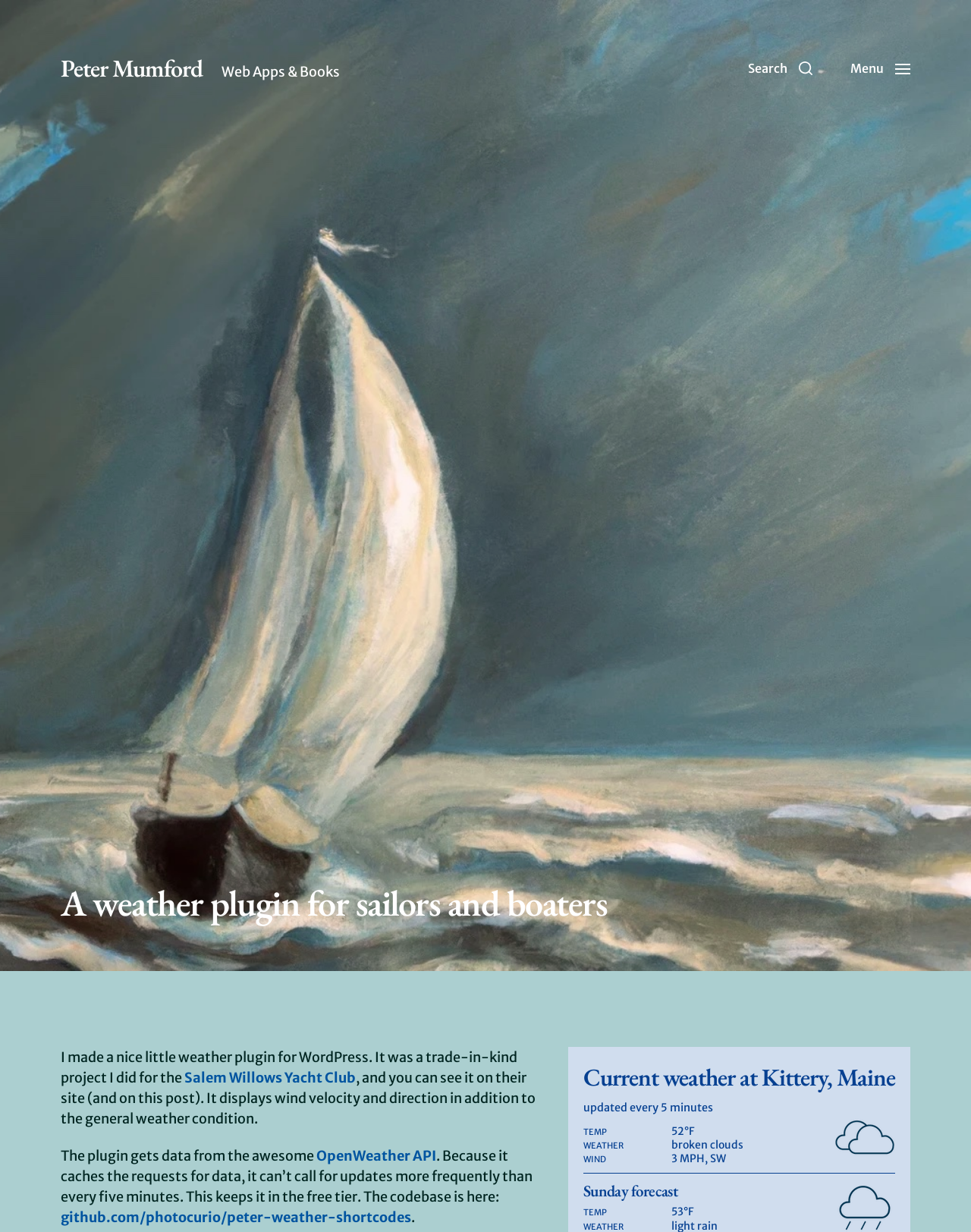Where can the codebase of the plugin be found?
Look at the webpage screenshot and answer the question with a detailed explanation.

I found the location of the codebase by reading the paragraph that describes the weather plugin, which mentions that the codebase is available at github.com/photocurio/peter-weather-shortcodes.